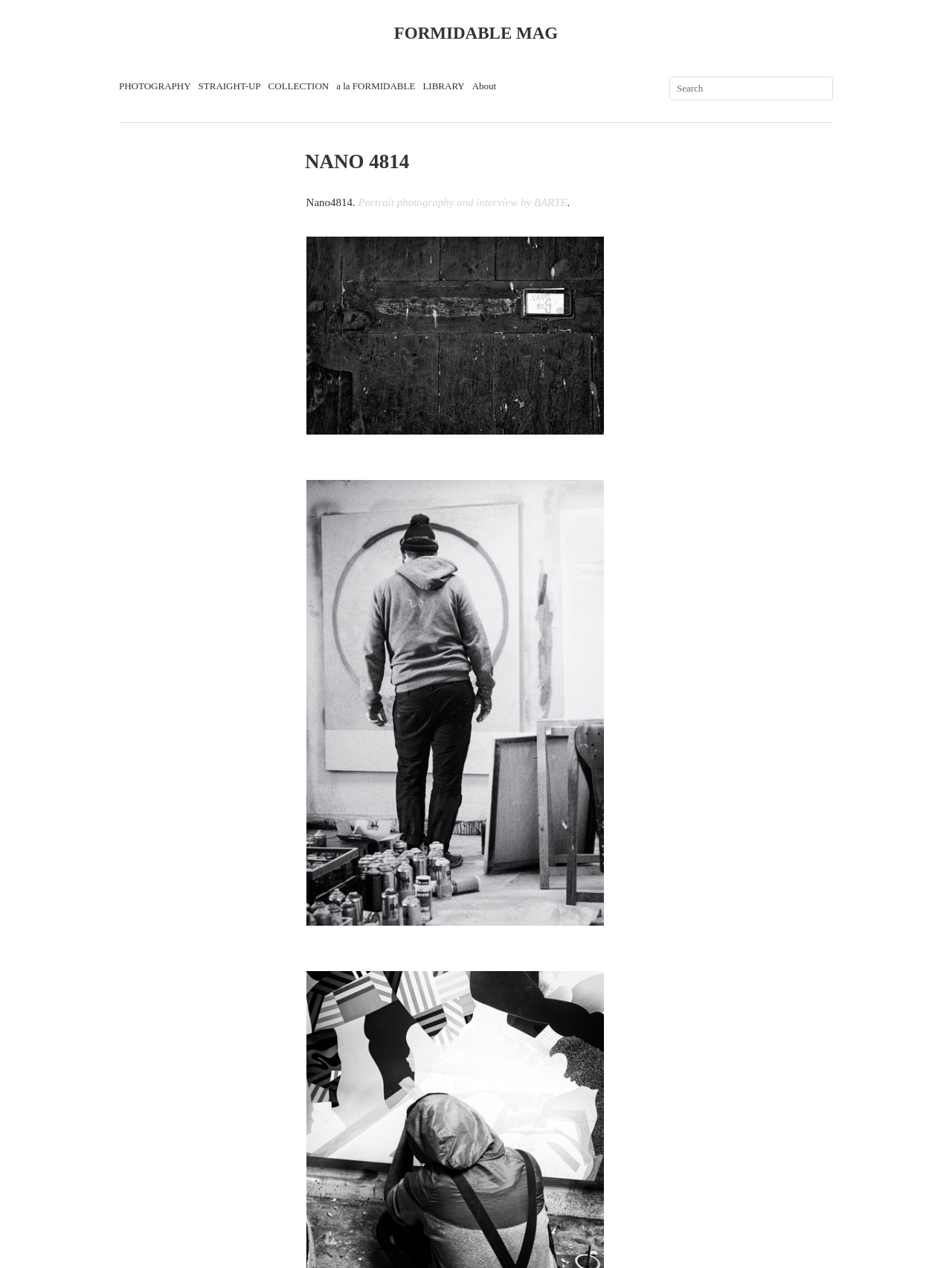Create a detailed narrative describing the layout and content of the webpage.

The webpage is about Nano4814, a street and contemporary artist. At the top, there is a navigation menu with seven links: "FORMIDABLE MAG", "PHOTOGRAPHY", "STRAIGHT-UP", "COLLECTION", "a la FORMIDABLE", "LIBRARY", and "About". These links are positioned horizontally, with "FORMIDABLE MAG" on the left and "About" on the right.

Below the navigation menu, there is a search bar on the right side, accompanied by a "Search" label. The search bar is a textbox where users can input their queries.

The main content of the webpage is a heading section that displays the artist's name, "NANO 4814". Below the heading, there are three links: "Portrait photography and interview by", "BARTE", and "Nano_by_Barte_DSC_3891". The link "Nano_by_Barte_DSC_3891" is accompanied by an image with the same name, which is positioned below the links.

Further down, there is another image, "Nano_by_Barte_DSC_4034", which is also accompanied by a link with the same name. This image is positioned below the first image. Overall, the webpage has a simple and clean layout, with a focus on showcasing the artist's work and providing navigation options.